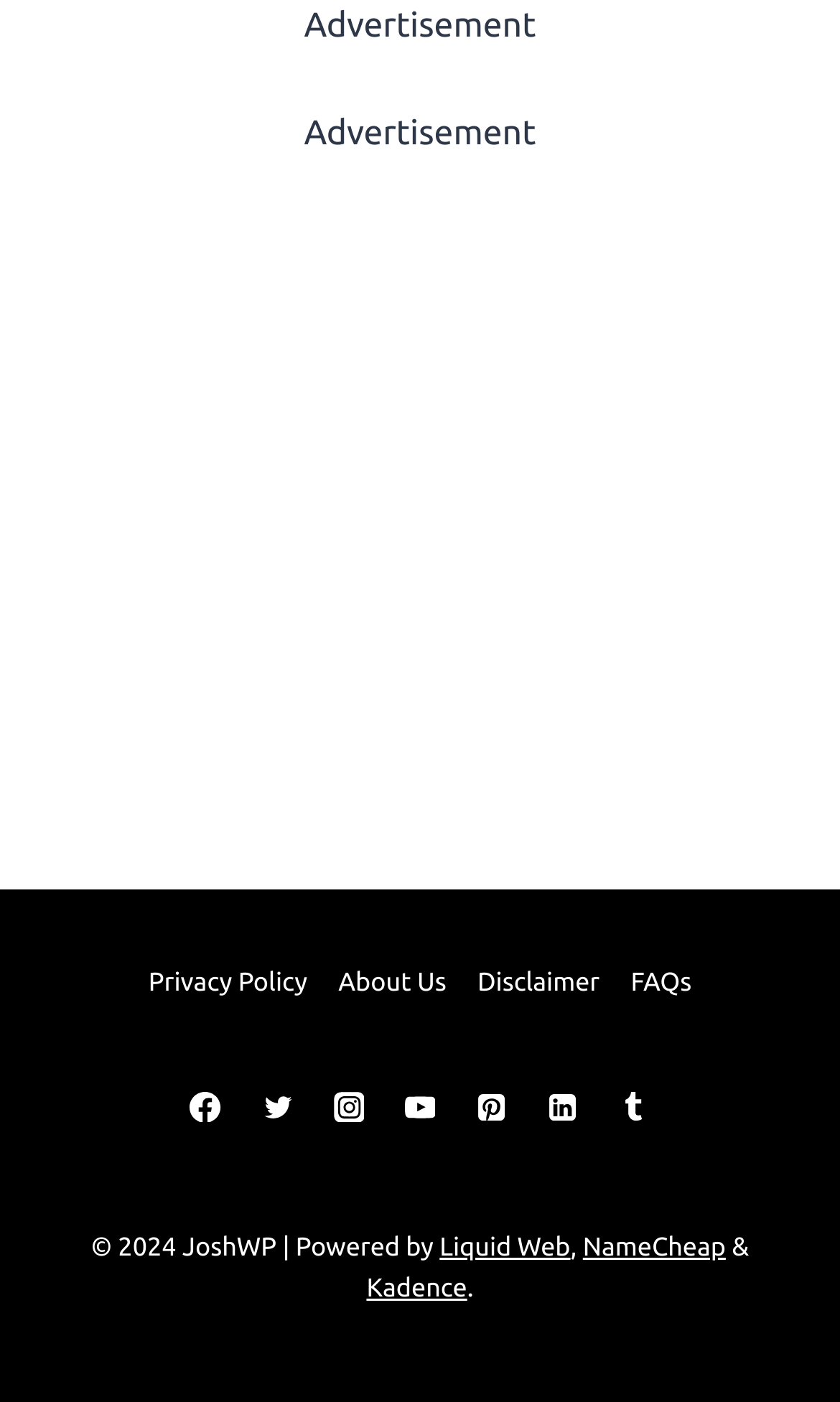What is the platform described as?
Answer the question with a detailed and thorough explanation.

This answer can be obtained by looking at the link element with the text 'The Ultimate Managed Hosting Platform' which is a child of the root element.